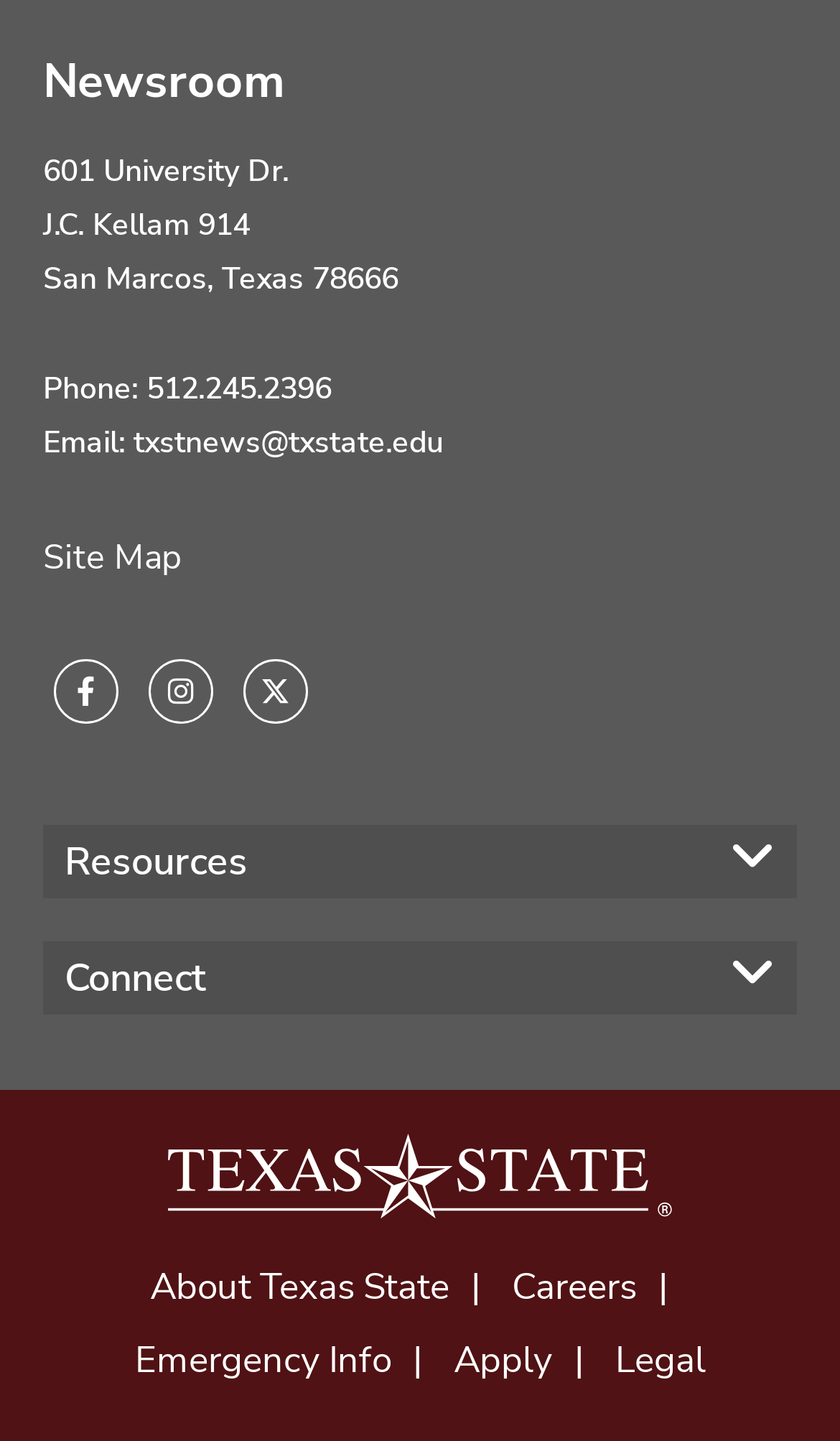What is the email address of the newsroom?
Using the screenshot, give a one-word or short phrase answer.

txstnews@txstate.edu